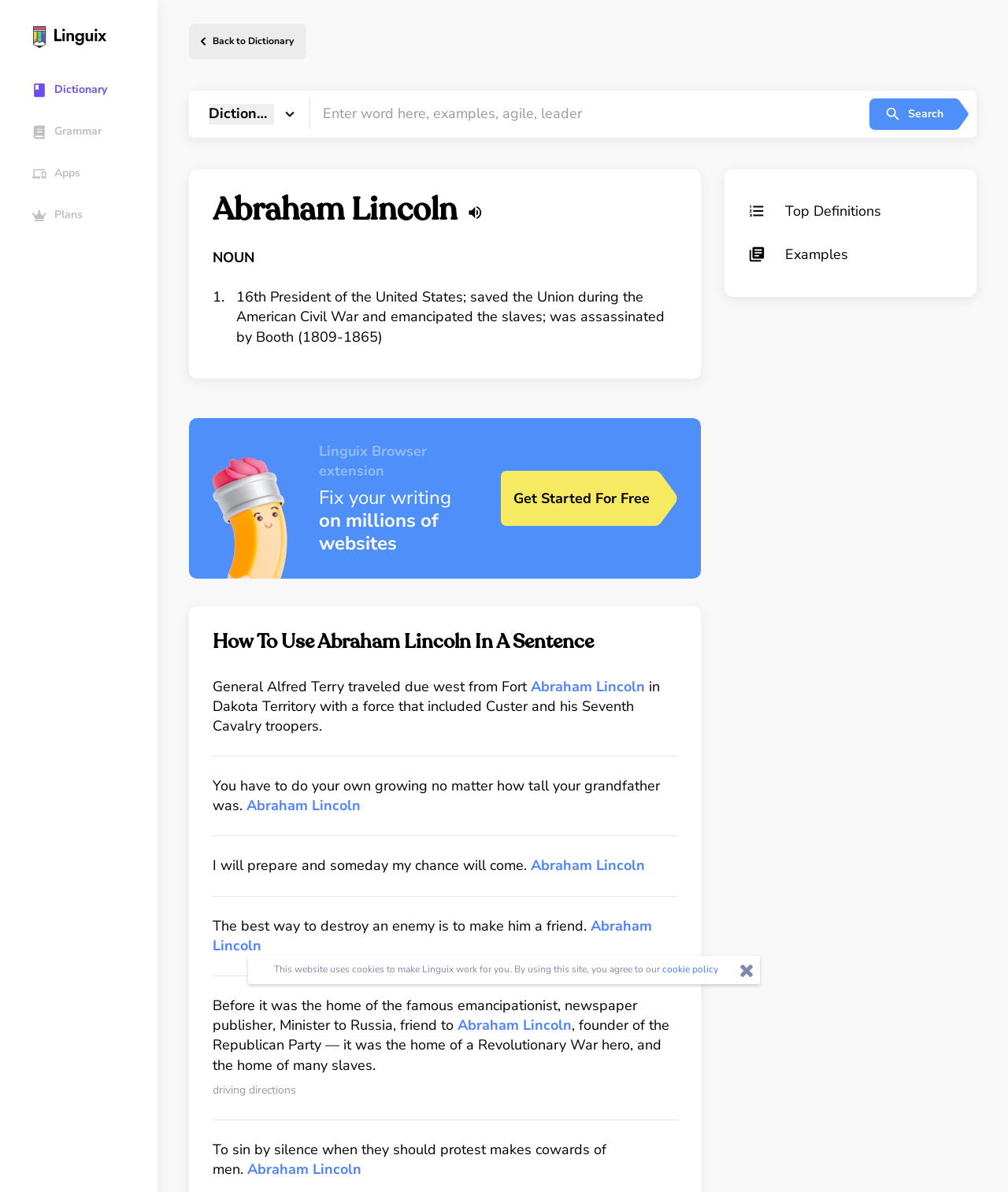Please find the bounding box coordinates of the element that you should click to achieve the following instruction: "Listen to the pronunciation of Abraham Lincoln". The coordinates should be presented as four float numbers between 0 and 1: [left, top, right, bottom].

[0.462, 0.171, 0.48, 0.186]